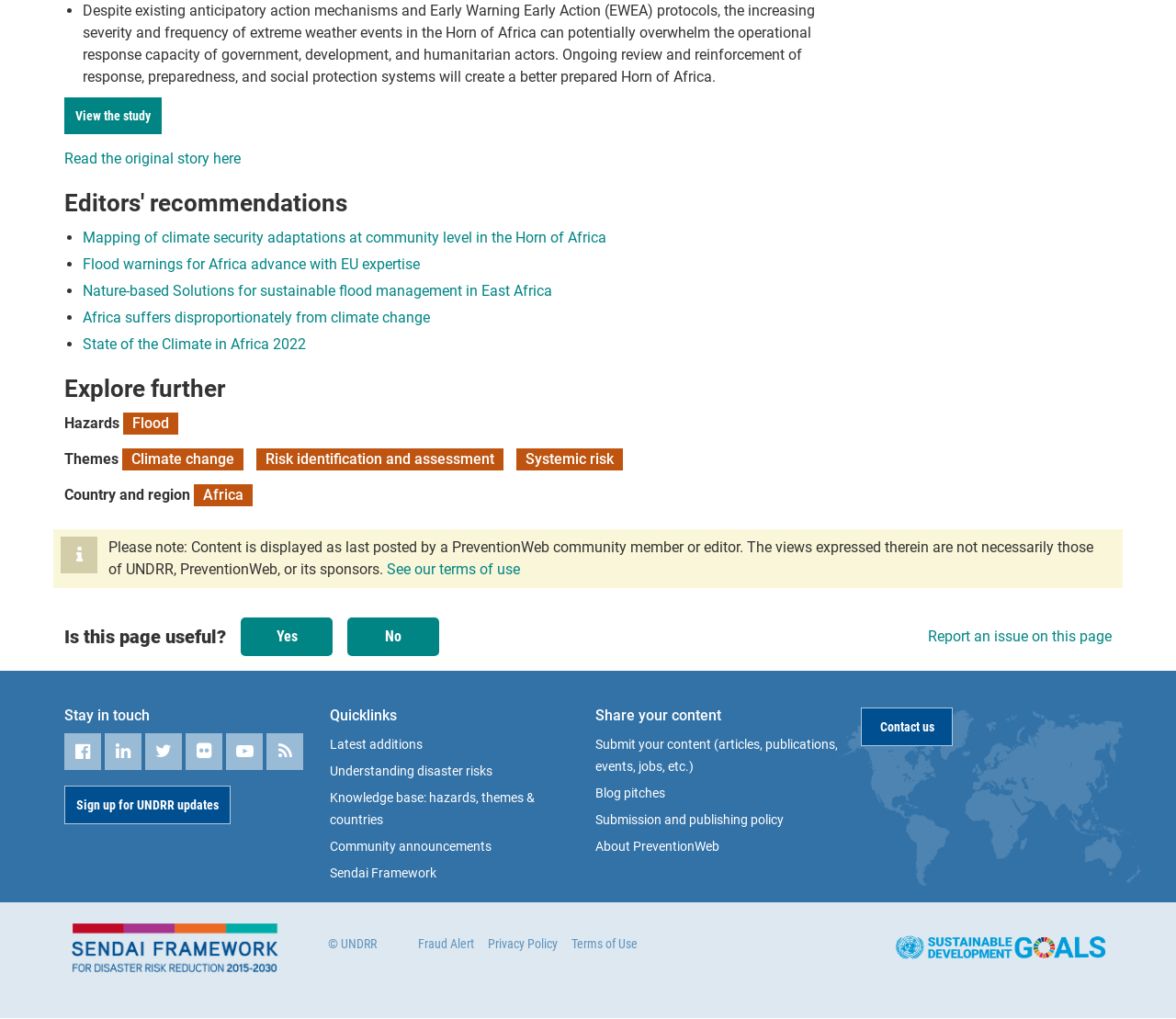What is the 'Stay in touch' section for?
Look at the image and provide a short answer using one word or a phrase.

To connect with UNDRR